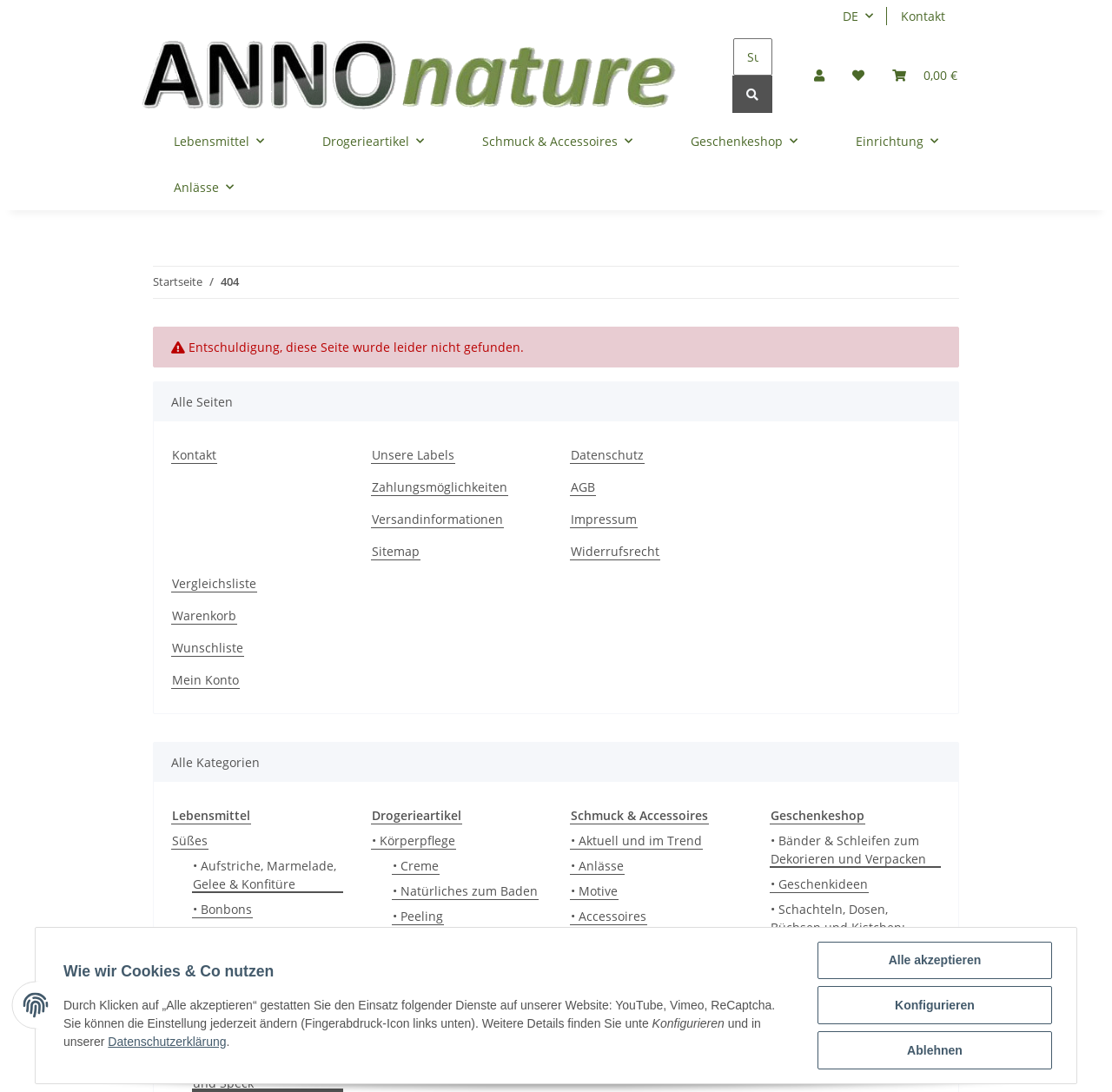Please identify the bounding box coordinates of the element that needs to be clicked to perform the following instruction: "Log in to my account".

[0.72, 0.041, 0.754, 0.096]